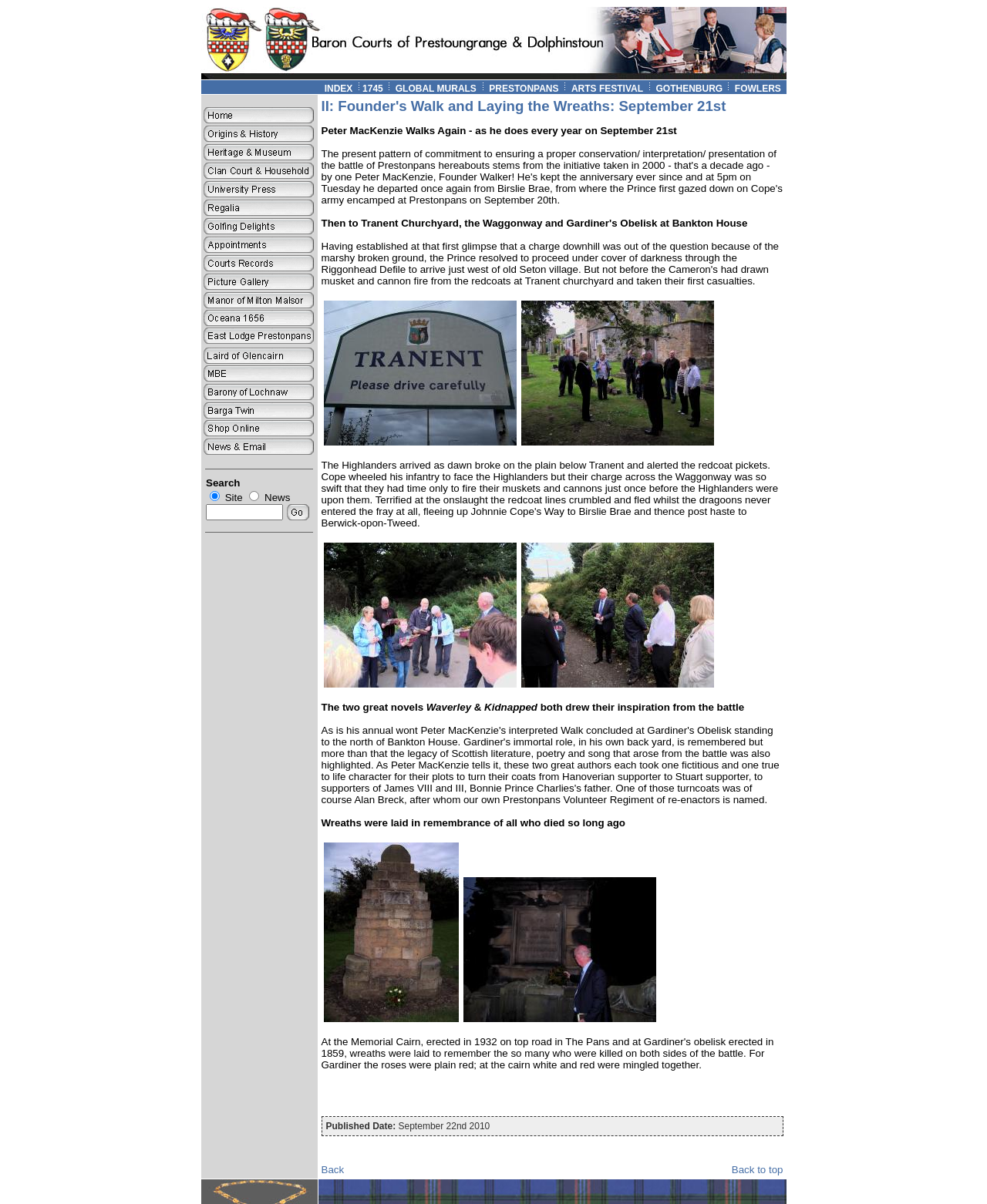Please find the bounding box coordinates of the element that must be clicked to perform the given instruction: "Click on the 'Home' link". The coordinates should be four float numbers from 0 to 1, i.e., [left, top, right, bottom].

[0.204, 0.095, 0.32, 0.106]